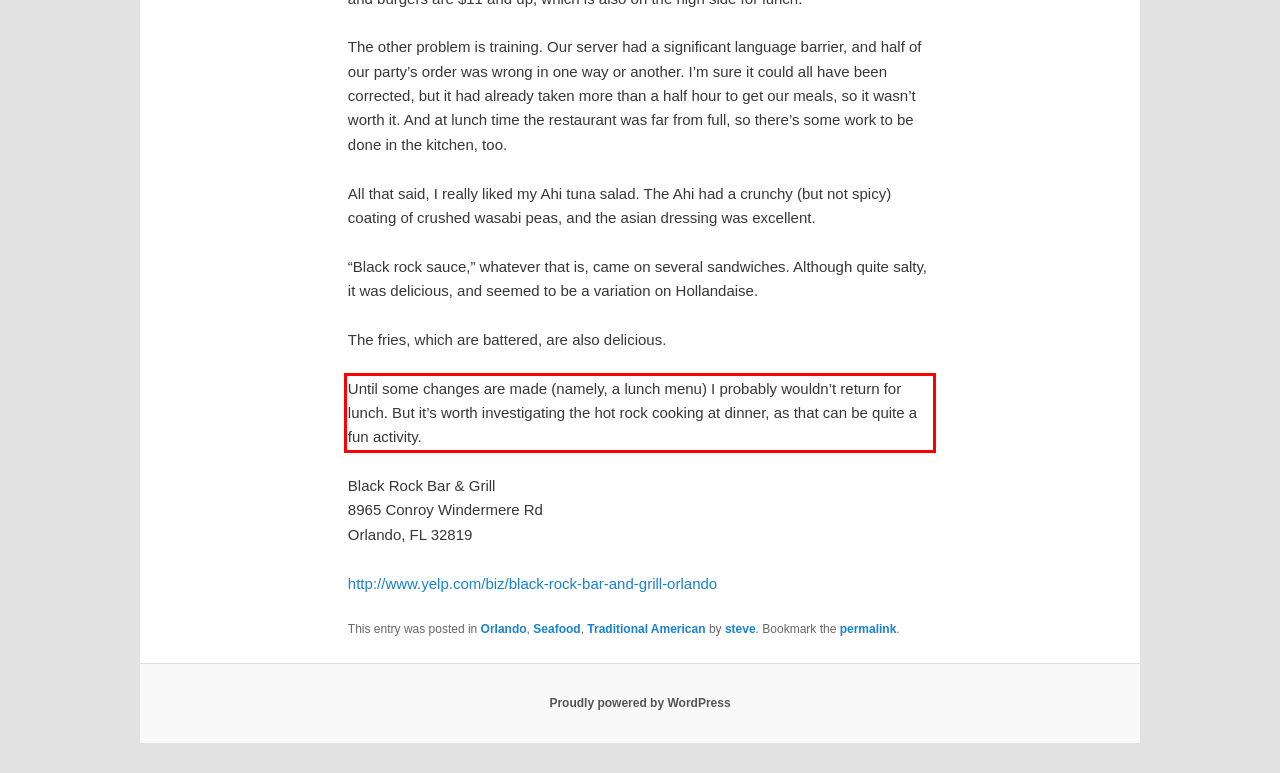From the provided screenshot, extract the text content that is enclosed within the red bounding box.

Until some changes are made (namely, a lunch menu) I probably wouldn’t return for lunch. But it’s worth investigating the hot rock cooking at dinner, as that can be quite a fun activity.